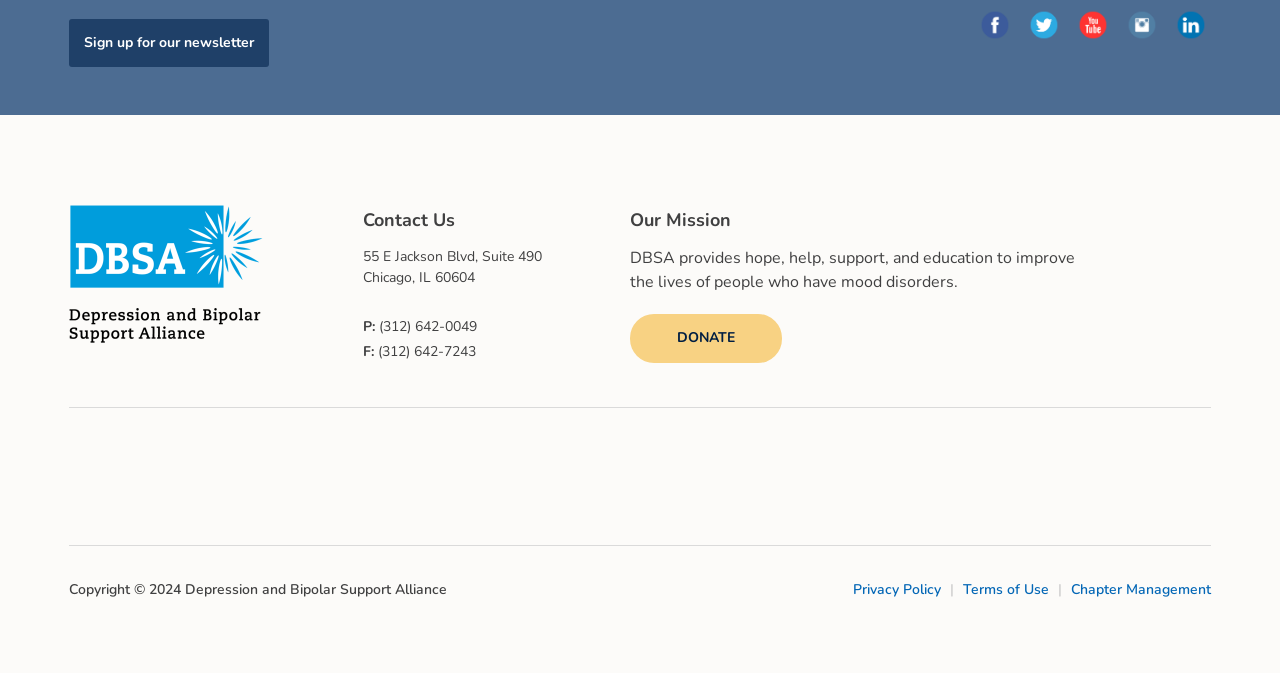What is the mission of DBSA?
Give a single word or phrase as your answer by examining the image.

To provide hope, help, support, and education to improve the lives of people who have mood disorders.